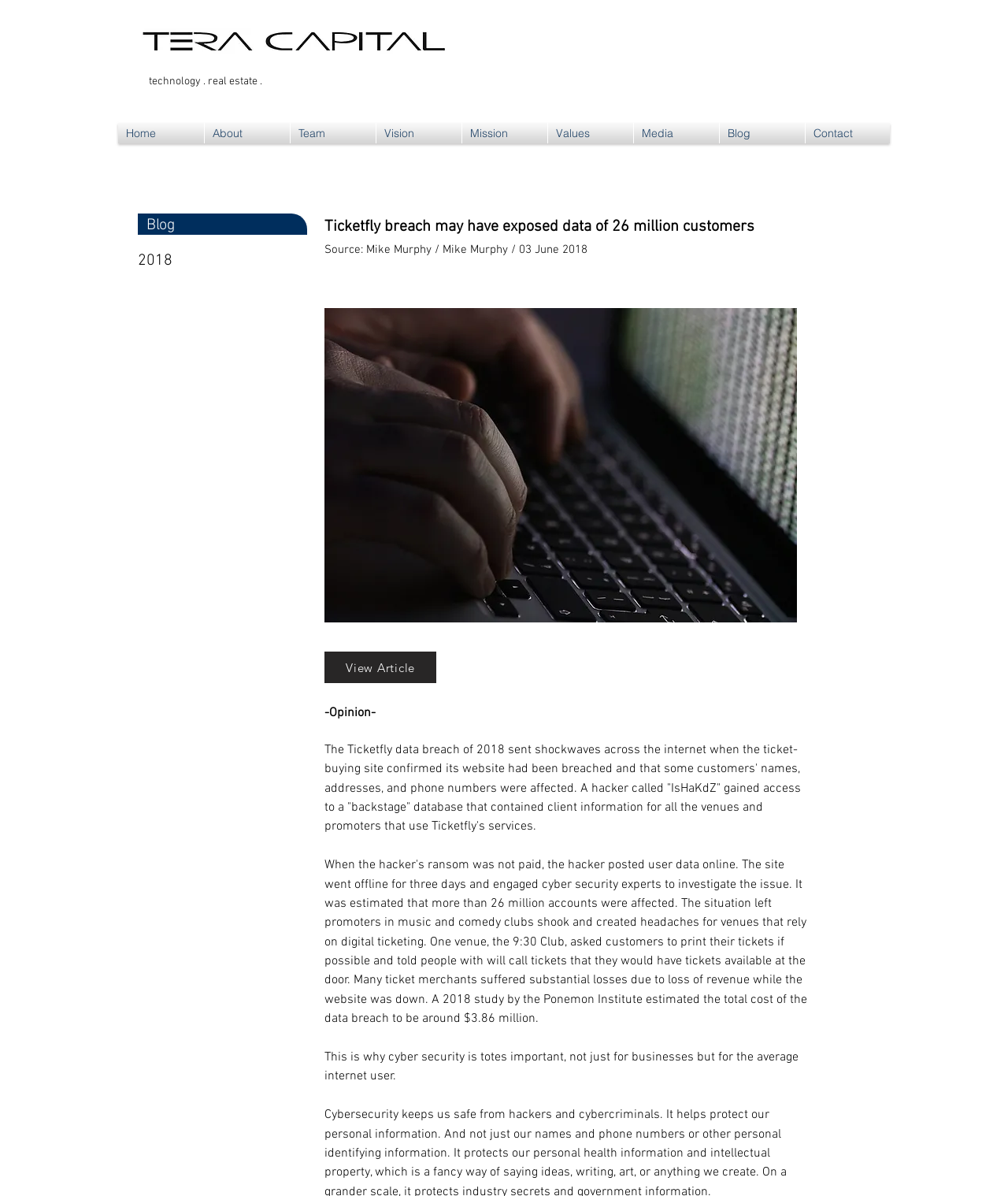Extract the bounding box coordinates of the UI element described by: "View Article". The coordinates should include four float numbers ranging from 0 to 1, e.g., [left, top, right, bottom].

[0.322, 0.545, 0.433, 0.571]